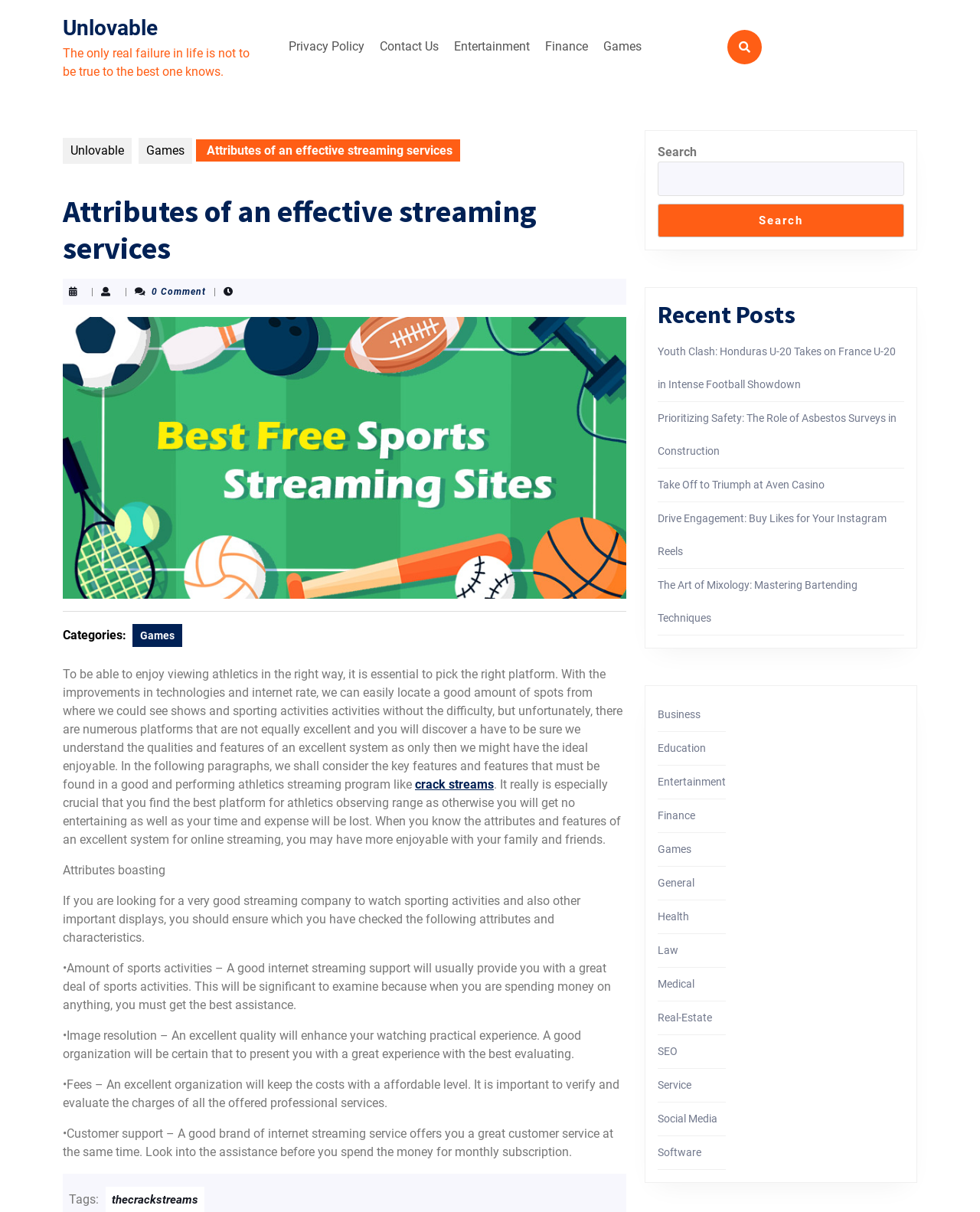Determine the coordinates of the bounding box for the clickable area needed to execute this instruction: "Search for something".

[0.671, 0.133, 0.923, 0.161]